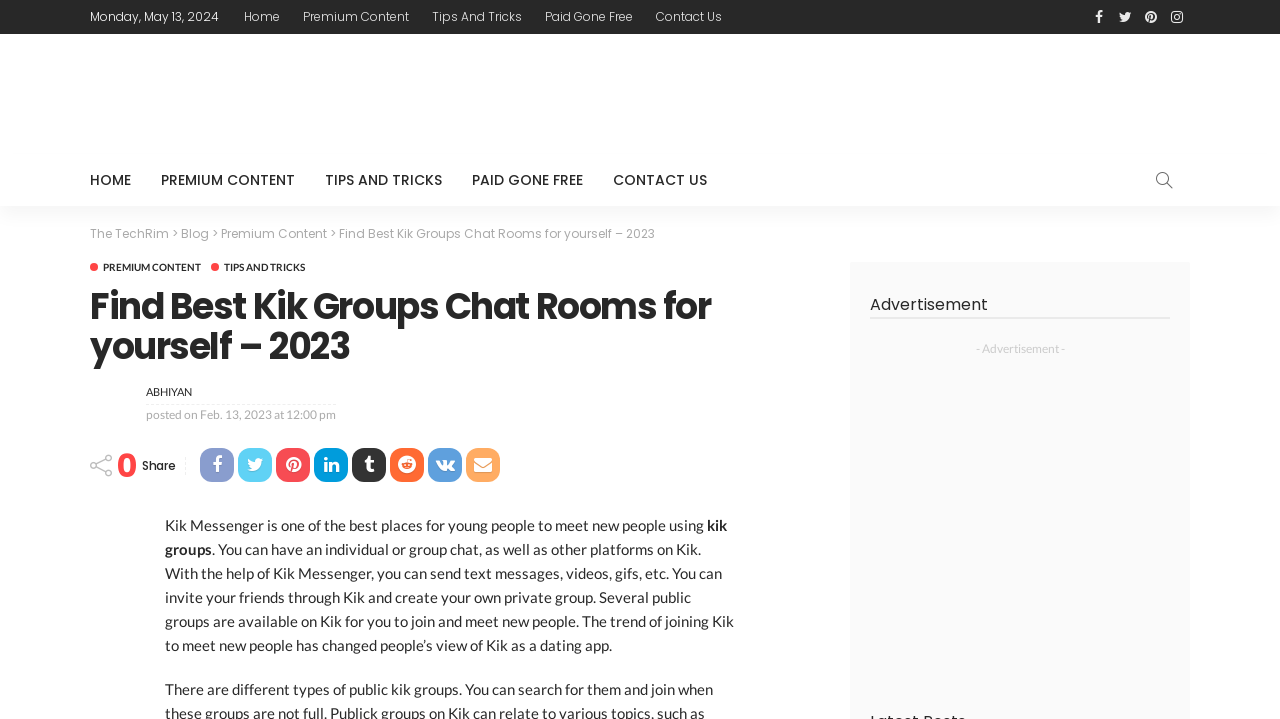Could you find the bounding box coordinates of the clickable area to complete this instruction: "Browse the posts under the category of Biography"?

None